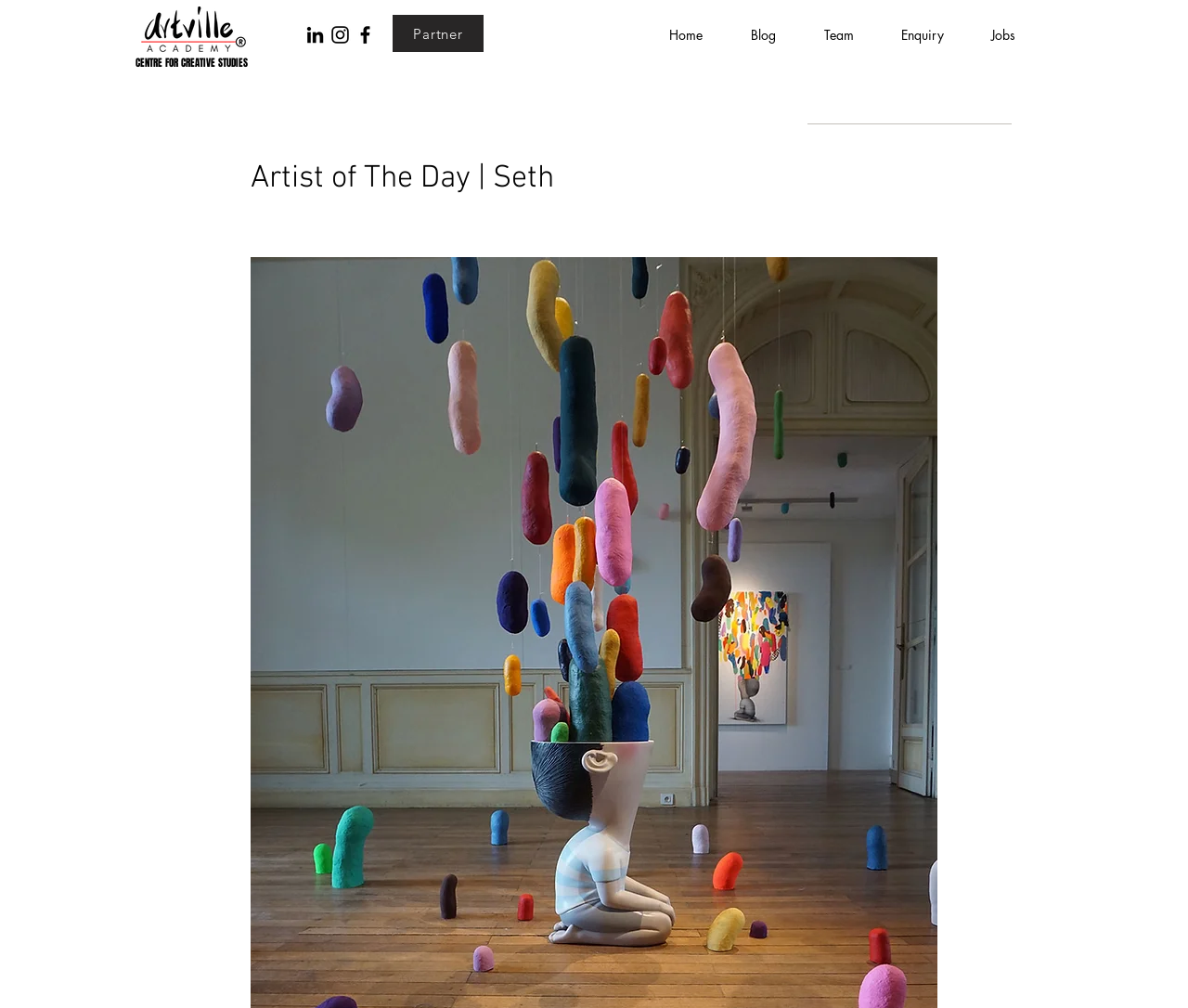Identify and provide the bounding box for the element described by: "aria-label="Black Facebook Icon"".

[0.298, 0.023, 0.317, 0.046]